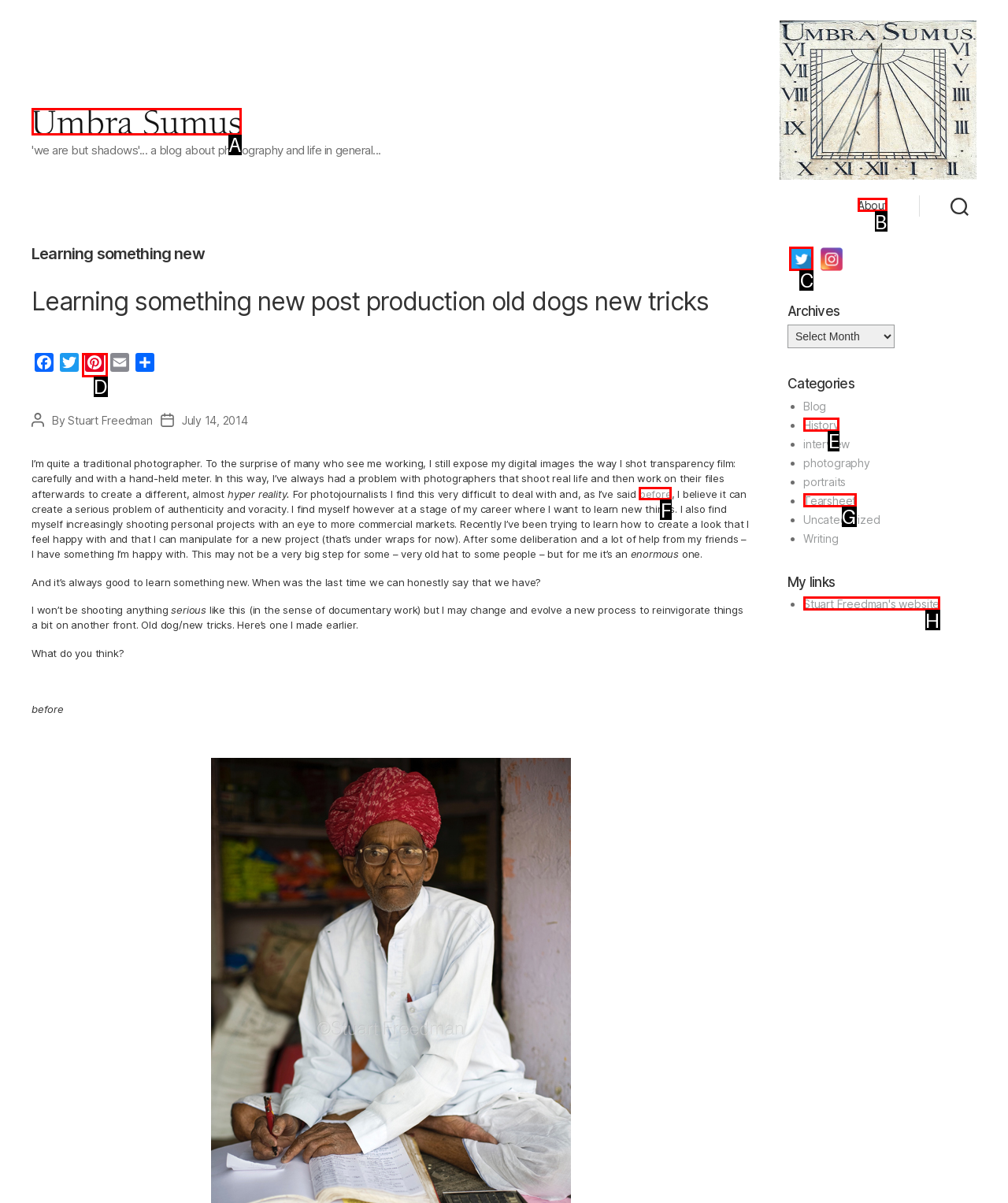Determine the appropriate lettered choice for the task: Click on the About link. Reply with the correct letter.

B